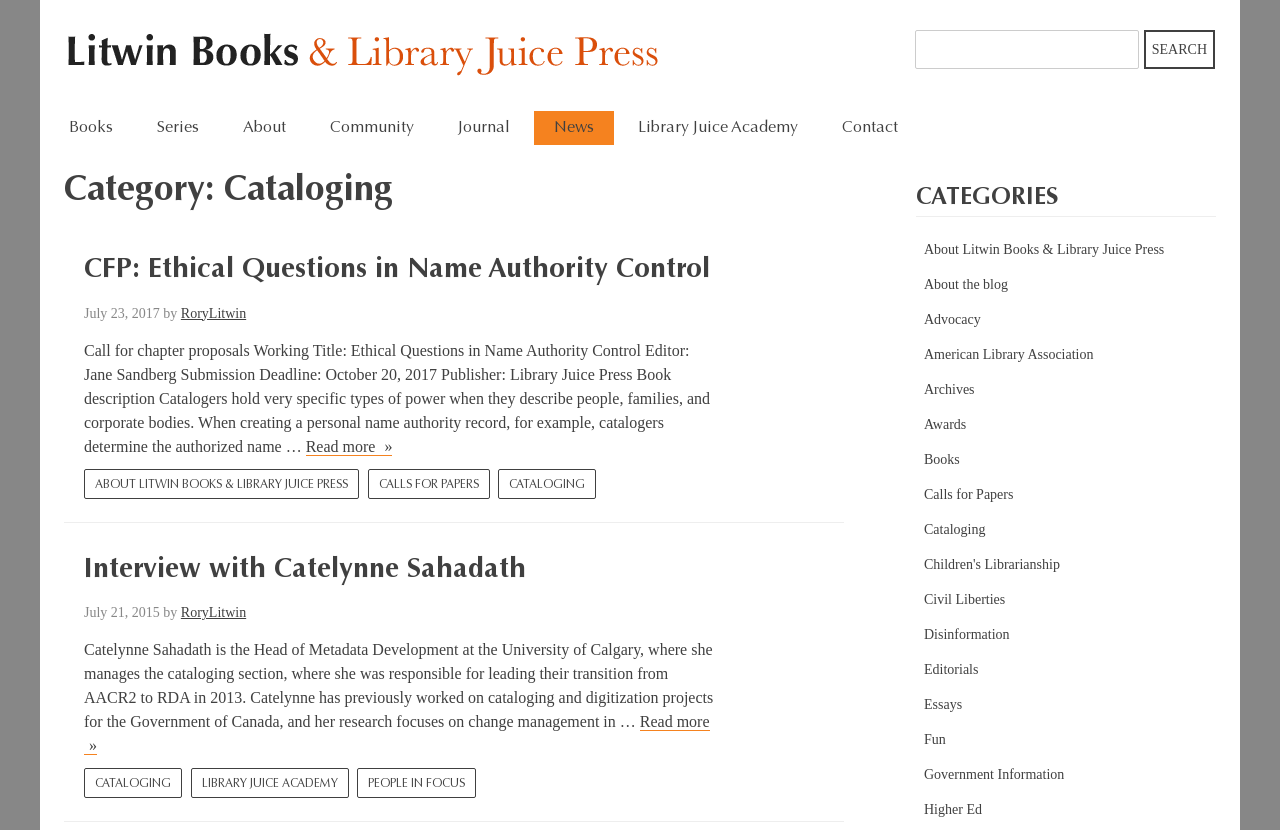Explain the webpage in detail, including its primary components.

The webpage is about Cataloging Archives, specifically related to Litwin Books & Library Juice Press. At the top, there is a search bar with a "SEARCH" button next to it. Below the search bar, there are several navigation links, including "Books", "Series", "About", "Community", "Journal", "News", "Library Juice Academy", and "Contact".

The main content of the page is divided into two sections. The first section has a heading "Category: Cataloging" and features two articles. The first article is about a call for chapter proposals for a book titled "Ethical Questions in Name Authority Control", with a submission deadline of October 20, 2017. The article includes a brief description of the book and a "Read more" link. The second article is an interview with Catelynne Sahadath, the Head of Metadata Development at the University of Calgary, where she discusses her experience with cataloging and digitization projects.

The second section of the main content is a list of categories, including "About Litwin Books & Library Juice Press", "About the blog", "Advocacy", "American Library Association", and many others. There are 24 categories in total, each with a link to a related page.

At the bottom of the page, there is a footer section with links to "ABOUT LITWIN BOOKS & LIBRARY JUICE PRESS", "CALLS FOR PAPERS", and "CATALOGING" in the first article, and "CATALOGING", "LIBRARY JUICE ACADEMY", and "PEOPLE IN FOCUS" in the second article.